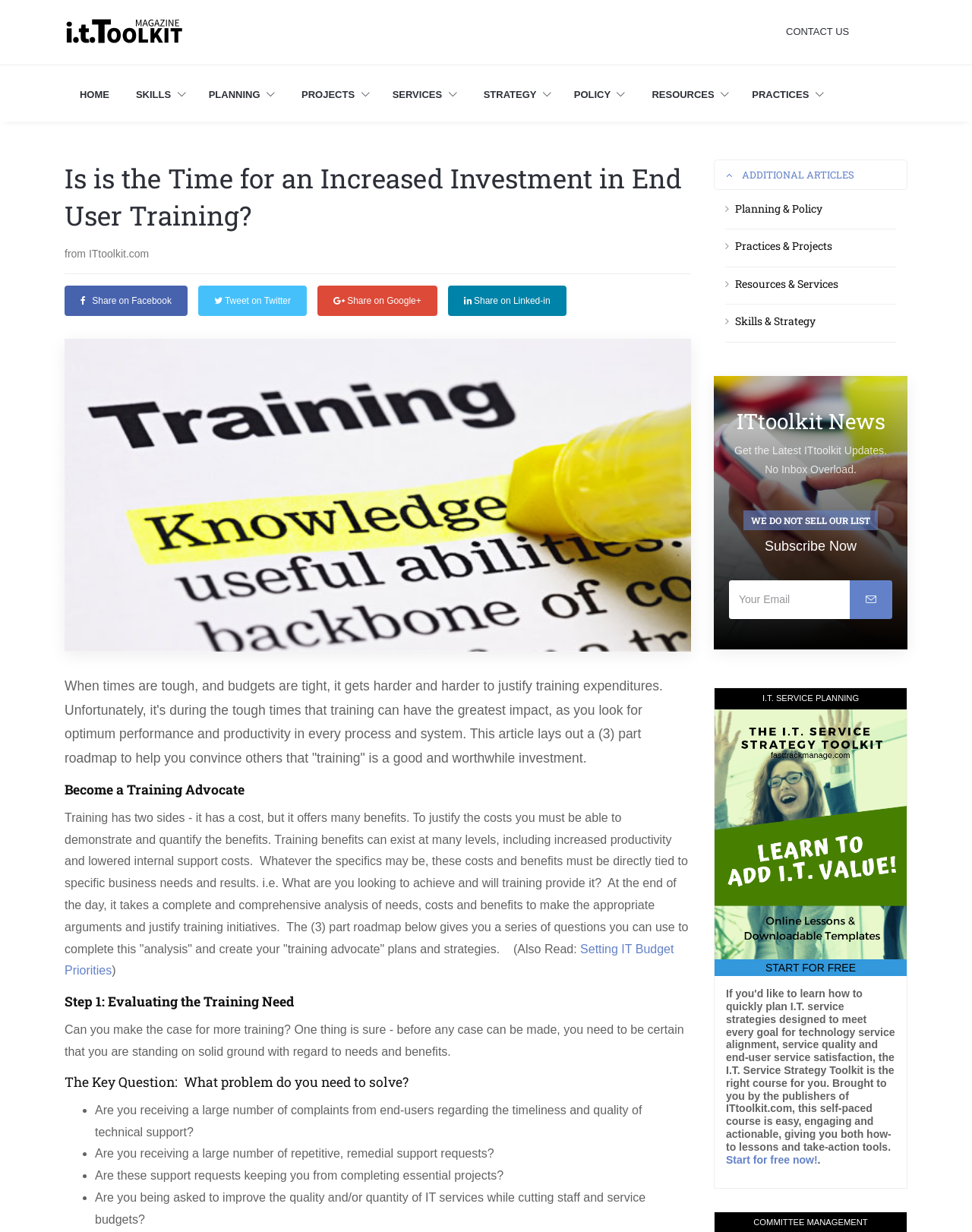Offer an extensive depiction of the webpage and its key elements.

This webpage is about end-user training, focusing on its value and return on investment (ROI). At the top, there is a logo on the left and a navigation menu on the right, with links to "HOME", "SKILLS", "PLANNING", "PROJECTS", "SERVICES", "STRATEGY", "POLICY", and "RESOURCES". Below the navigation menu, there is a heading that reads "Is it the Time for an Increased Investment in End User Training?" followed by a subheading "from ITtoolkit.com". 

To the right of the subheading, there are social media sharing buttons for Facebook, Twitter, Google+, and LinkedIn. Below the heading, there is a separator line, and then an image that depicts the need for end-user training. 

The main content of the webpage is divided into sections. The first section is about becoming a training advocate, explaining the importance of demonstrating and quantifying the benefits of training to justify its costs. The second section provides a three-part roadmap to help convince others that training is a worthwhile investment. 

The third section is about evaluating the training need, asking key questions such as whether there are a large number of complaints from end-users regarding technical support, repetitive support requests, or if these requests are keeping the IT department from completing essential projects. 

On the right side of the webpage, there is a tab list with an "ADDITIONAL ARTICLES" tab that is not selected by default. When selected, it expands to show links to additional articles on planning and policy, practices and projects, resources and services, and skills and strategy. 

Below the tab list, there is a section about ITtoolkit news, with a subscription form to receive the latest updates. There is also a section about I.T. service planning, with a link to the Service Strategy Toolkit, and a section about committee management. At the bottom right corner of the webpage, there is a link to start for free now.